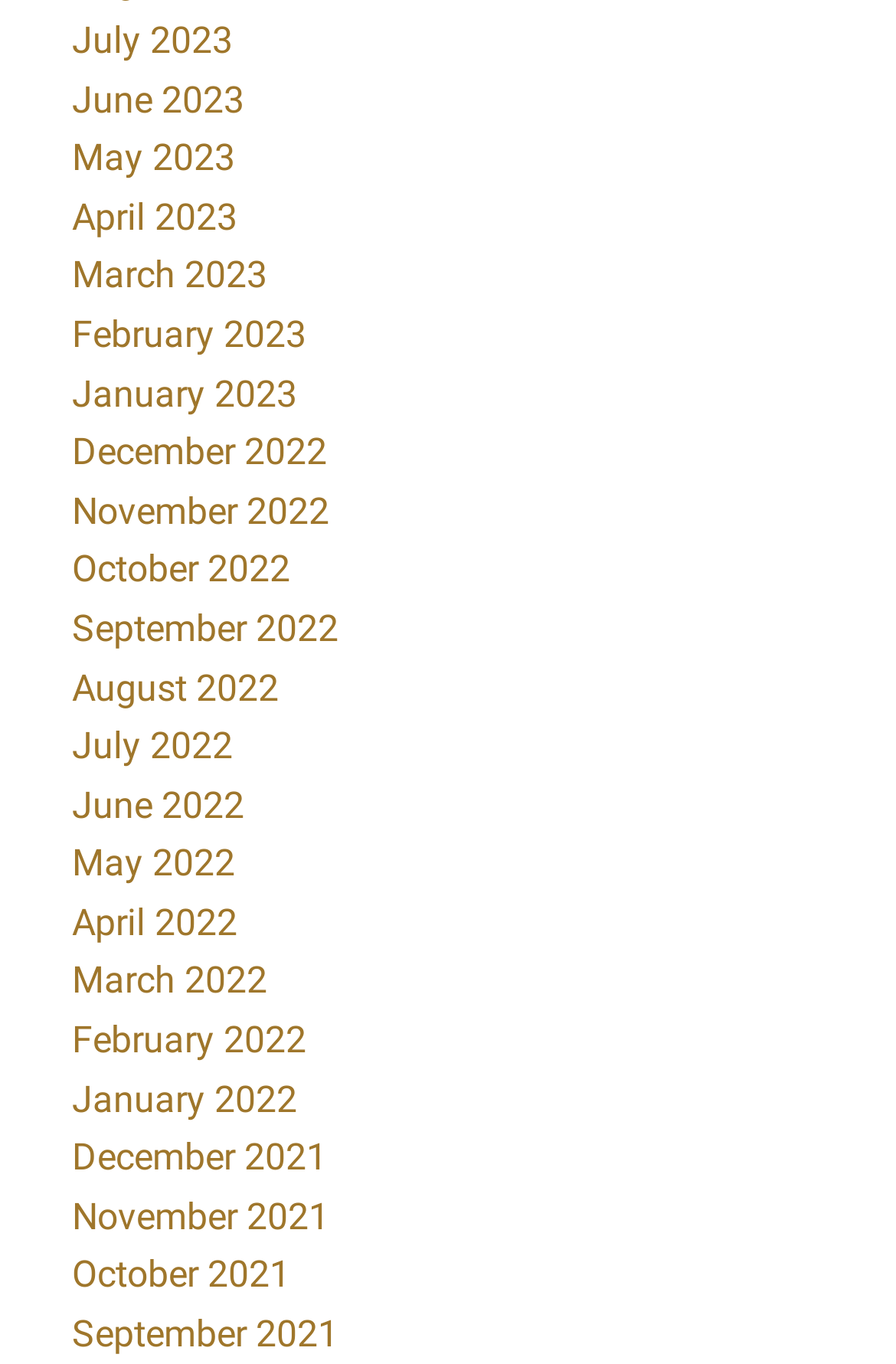Respond to the following question using a concise word or phrase: 
What is the most recent month listed?

July 2023